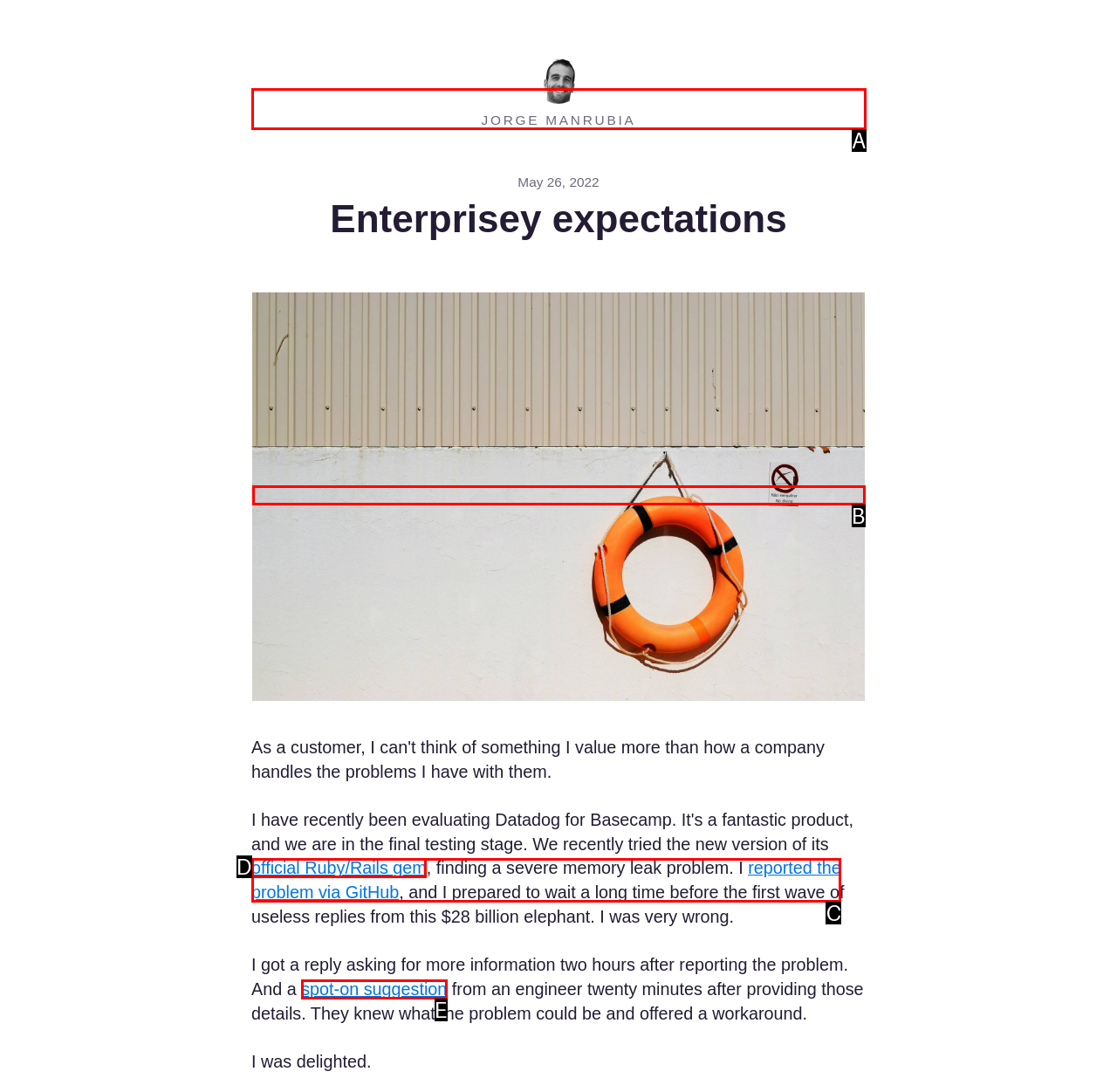Pick the option that best fits the description: spot-on suggestion. Reply with the letter of the matching option directly.

E